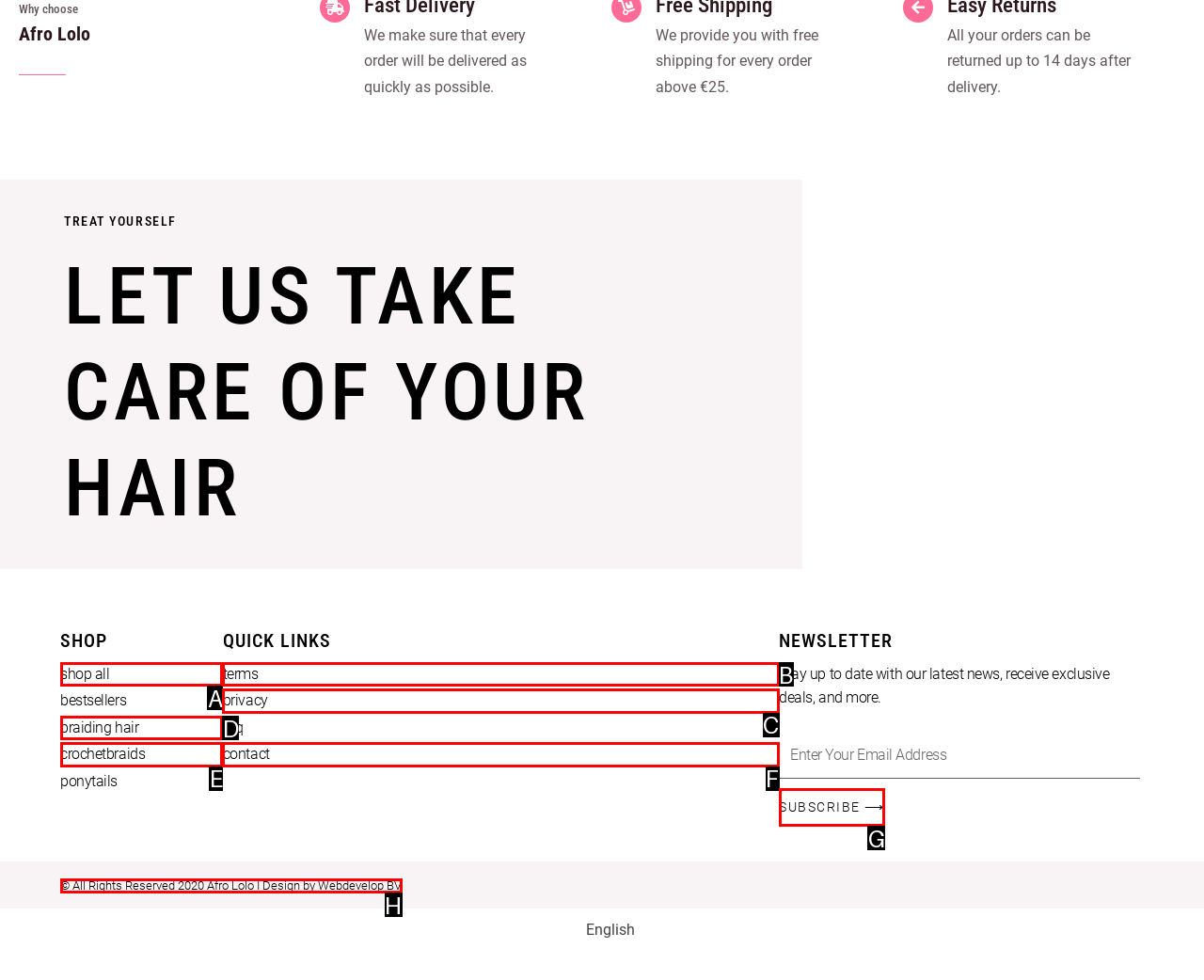Select the letter that aligns with the description: Shop all. Answer with the letter of the selected option directly.

A